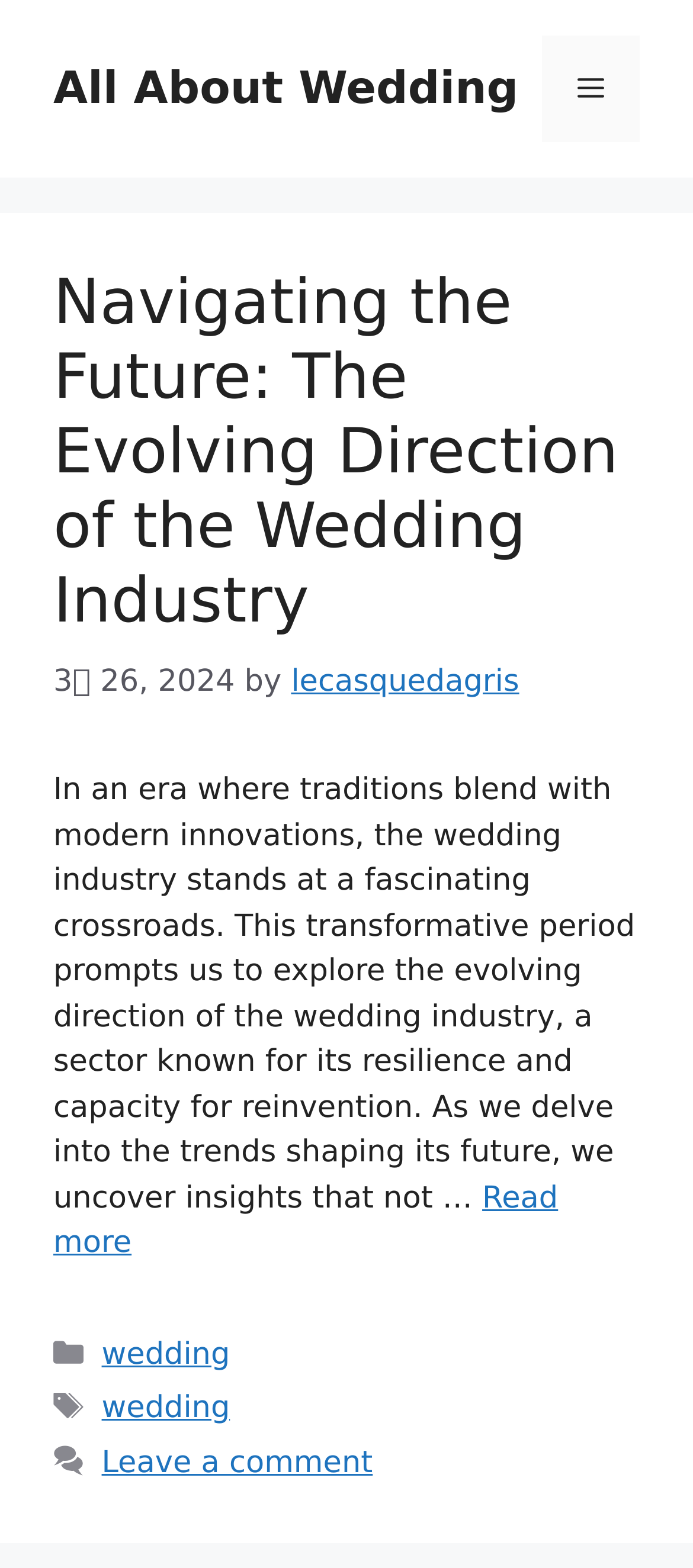What is the date of the latest article?
Could you answer the question with a detailed and thorough explanation?

I found the date of the latest article by looking at the time element with the text '3월 26, 2024' inside the article section, which represents the date of the article.